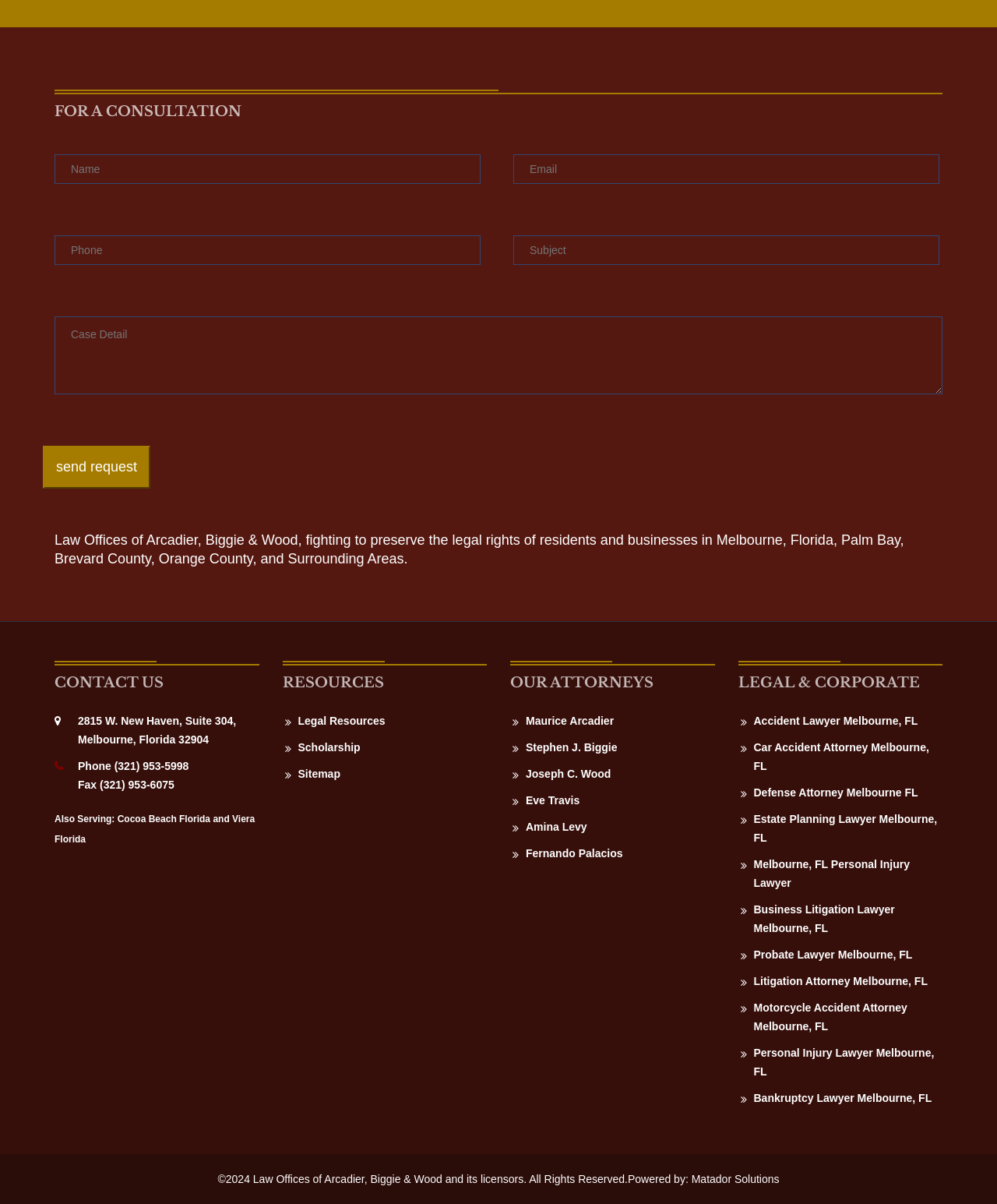Using the information shown in the image, answer the question with as much detail as possible: What is the purpose of the contact form?

I found the purpose of the contact form by looking at the button element with the text 'send request' inside the form element.